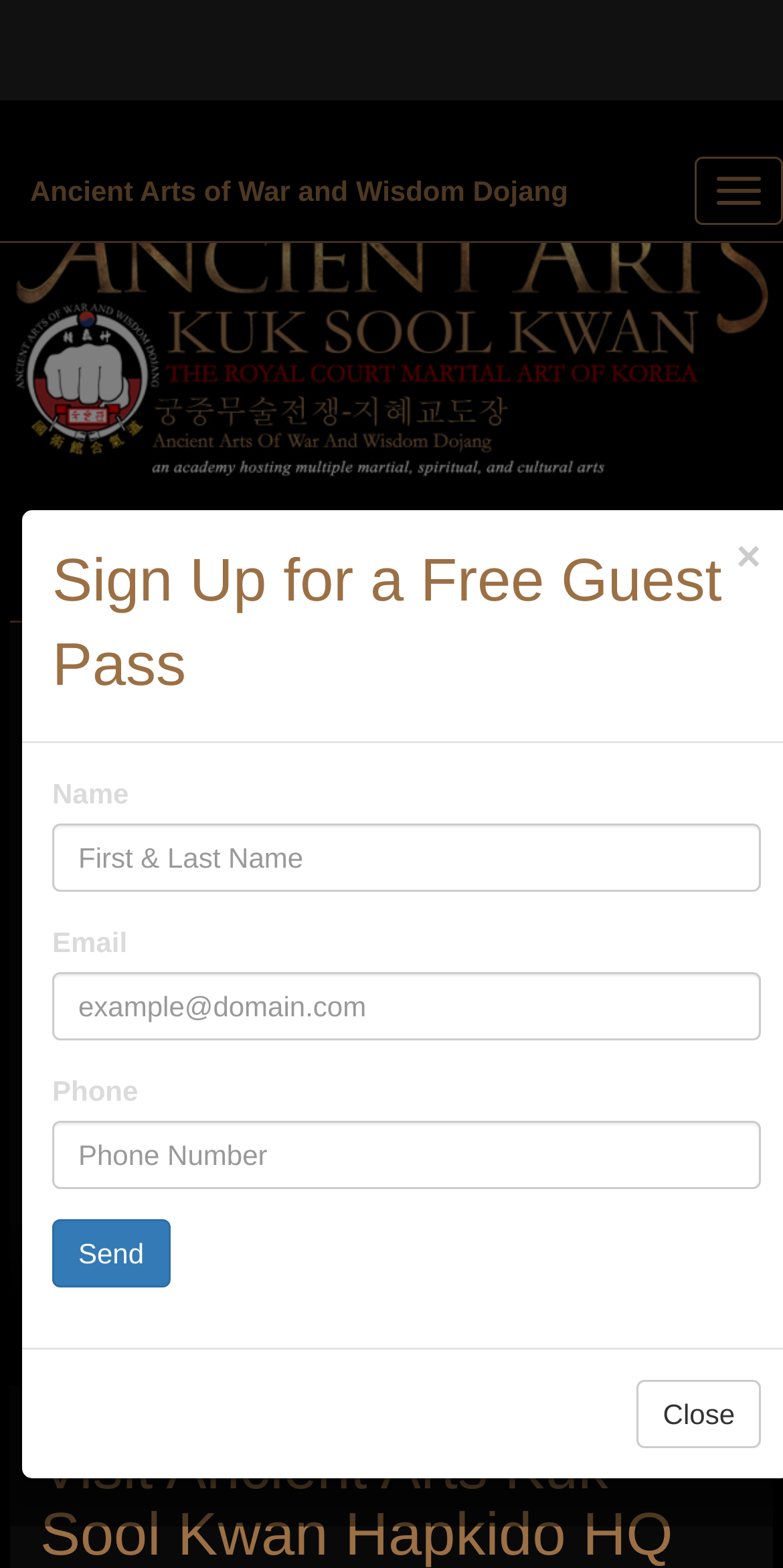What is the purpose of the video on the webpage?
Using the image as a reference, give a one-word or short phrase answer.

To introduce the martial arts academy